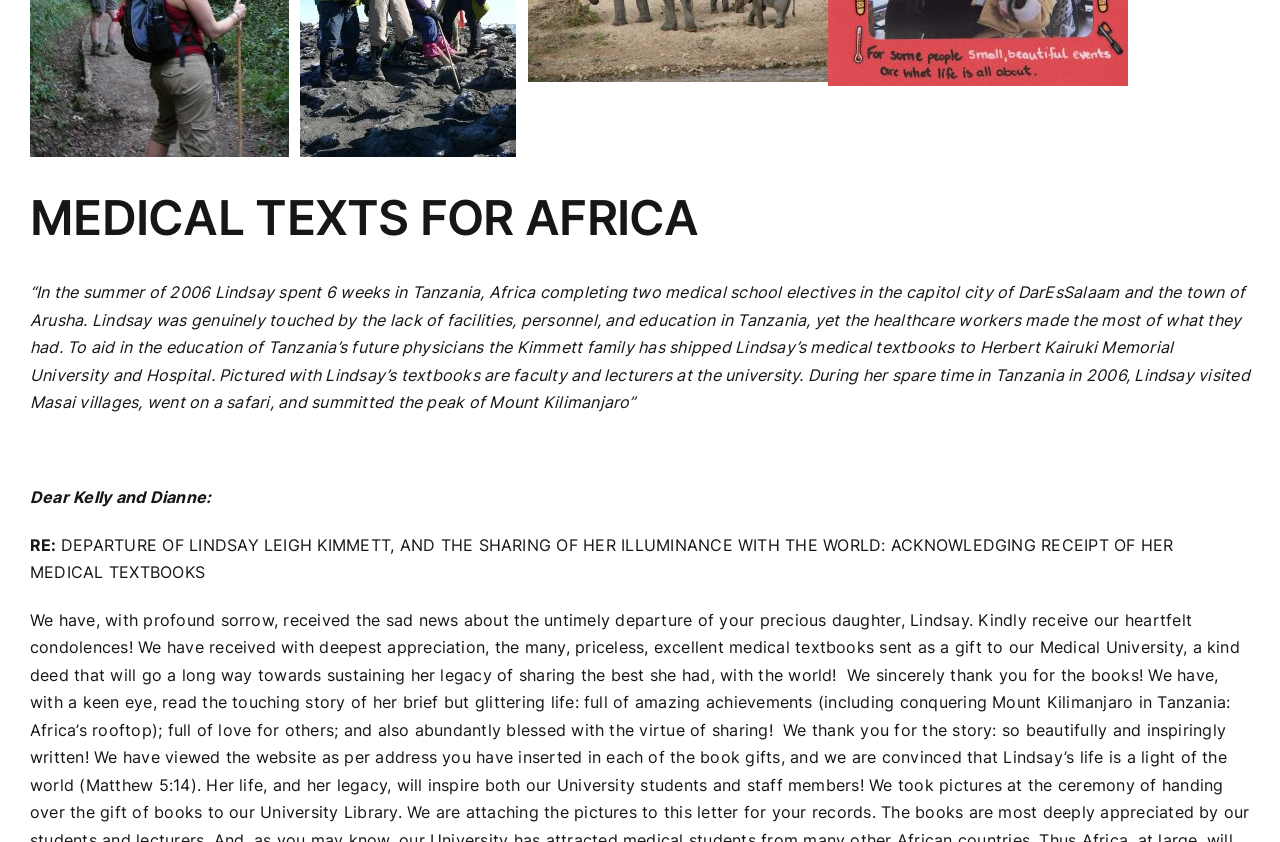Using the provided description: "Go to Top", find the bounding box coordinates of the corresponding UI element. The output should be four float numbers between 0 and 1, in the format [left, top, right, bottom].

[0.904, 0.719, 0.941, 0.76]